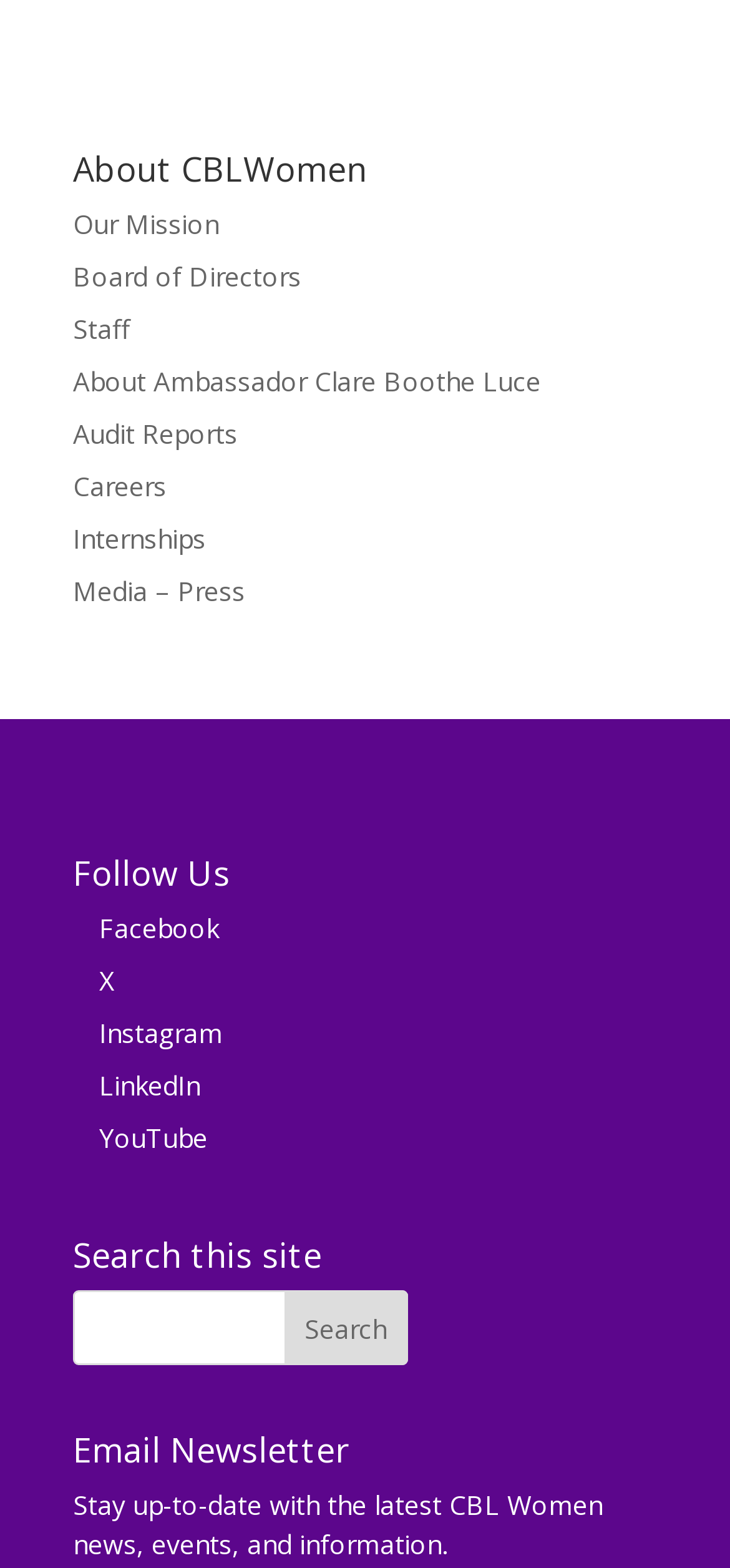What is the topic of the email newsletter?
Refer to the image and respond with a one-word or short-phrase answer.

CBL Women news